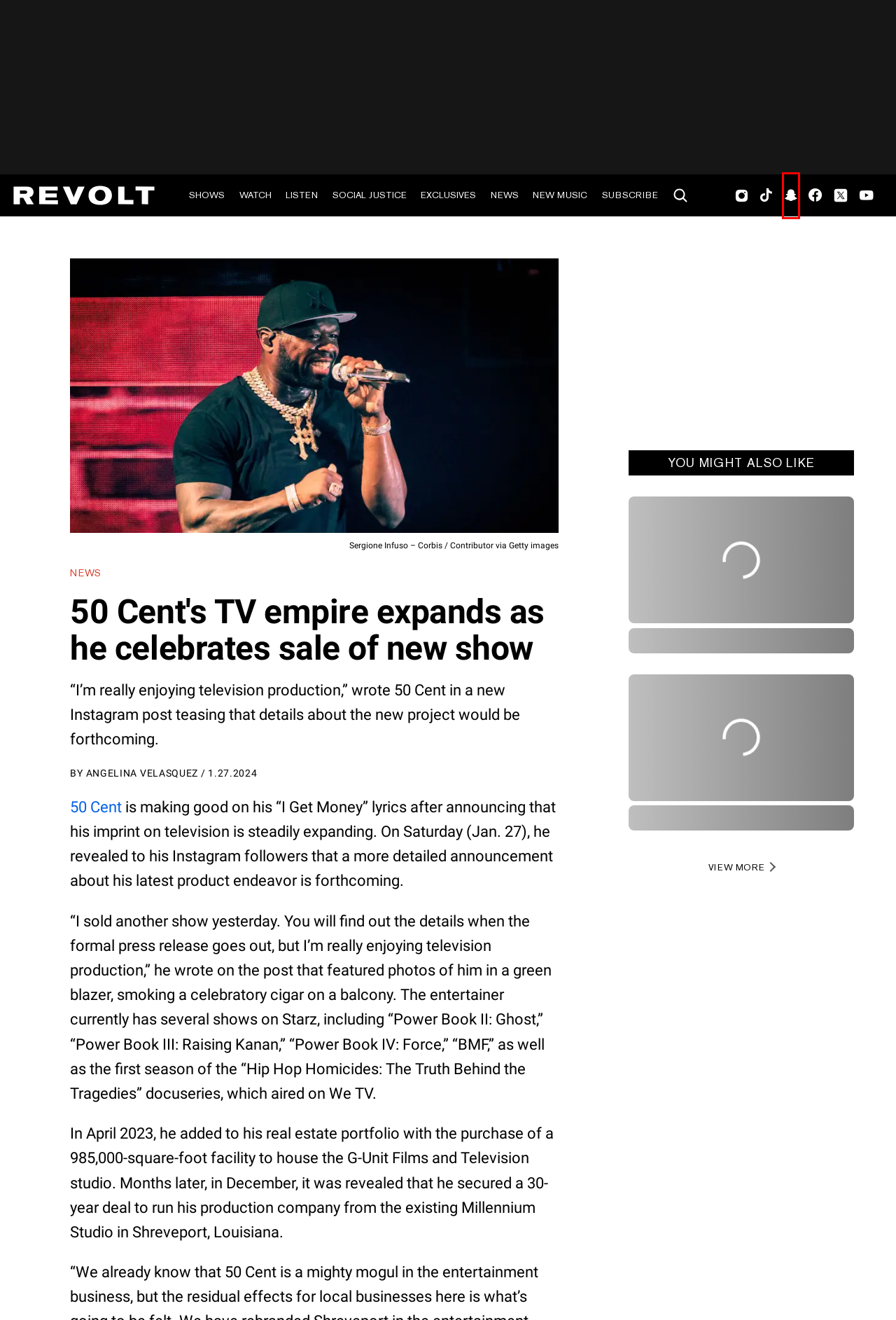Review the screenshot of a webpage which includes a red bounding box around an element. Select the description that best fits the new webpage once the element in the bounding box is clicked. Here are the candidates:
A. 50 Cent plans to shop show about sports agent Nicole Lynn
B. 50 Cent inks new FOX deal
C. Privacy Notice - REVOLT
D. Recruitment
E. 50 Cent purchases studio space for G-Unit Film & Television
F. REVOLT
G. REVOLT (@revolt.tv) | Snapchat Stories, Spotlight & Lenses
H. About REVOLT - Shaping Hip Hop & Youth Culture Globally

G